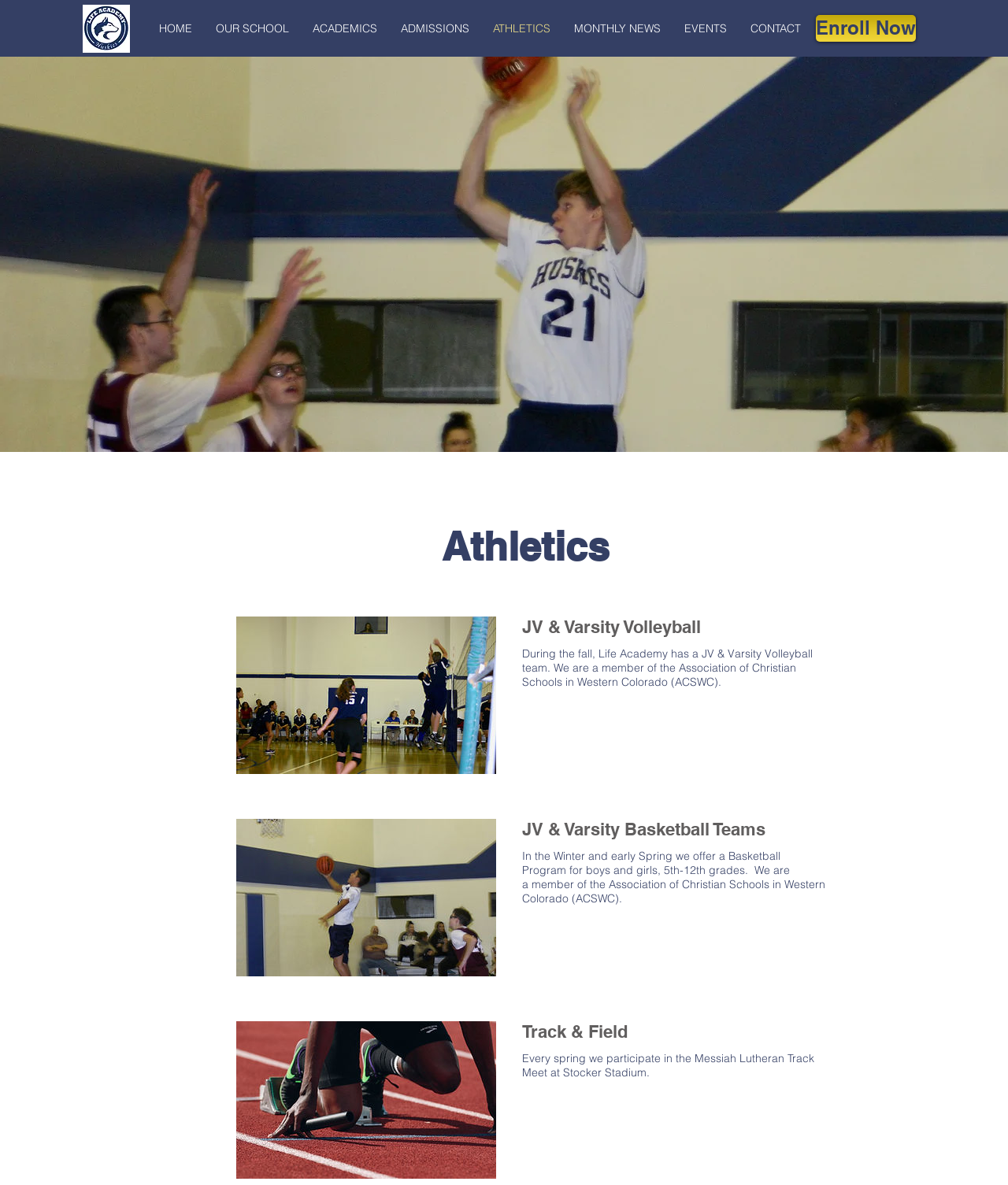Specify the bounding box coordinates of the area that needs to be clicked to achieve the following instruction: "Click the ATHLETICS link".

[0.477, 0.007, 0.557, 0.041]